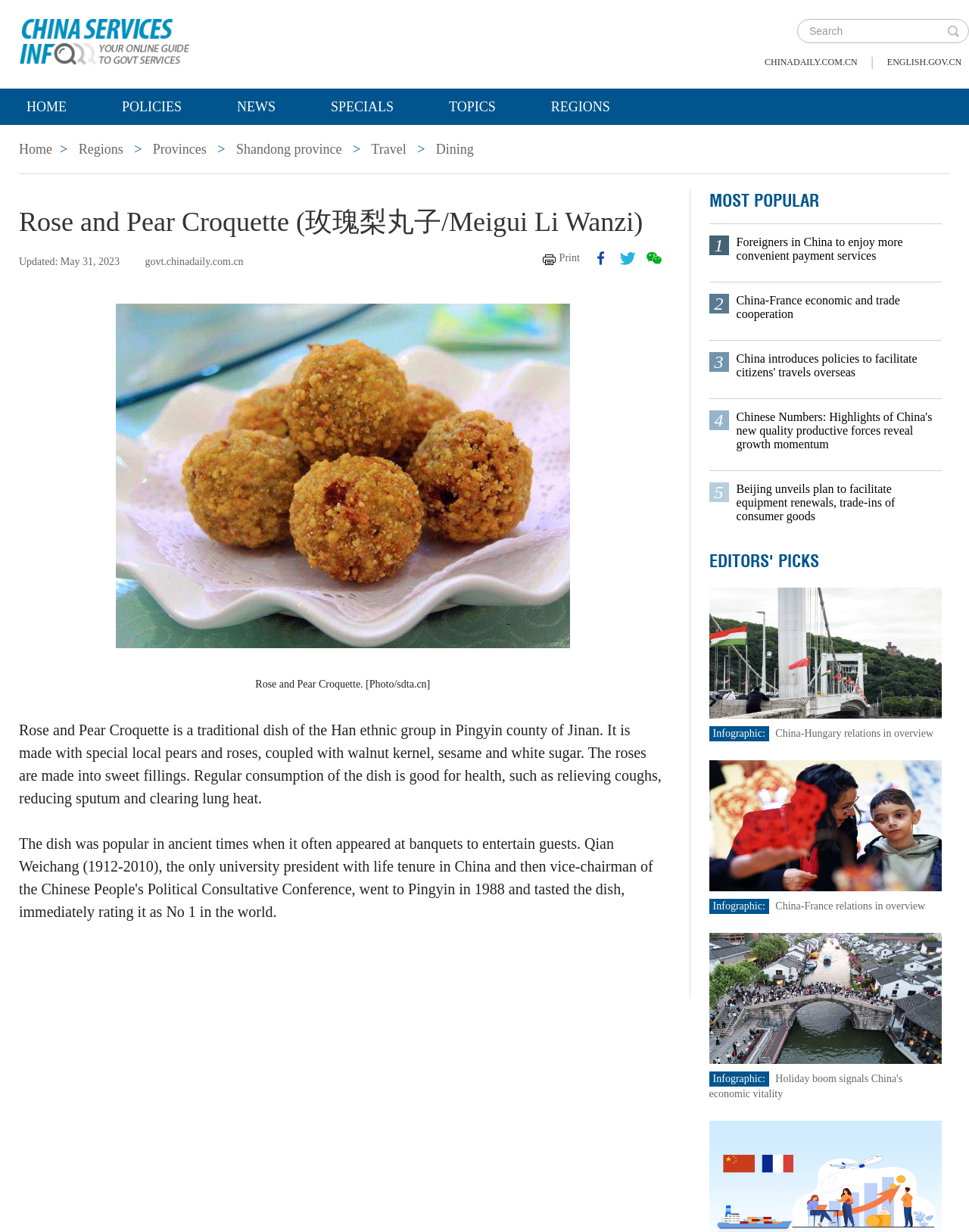Give a one-word or one-phrase response to the question:
How many social media links are available?

3